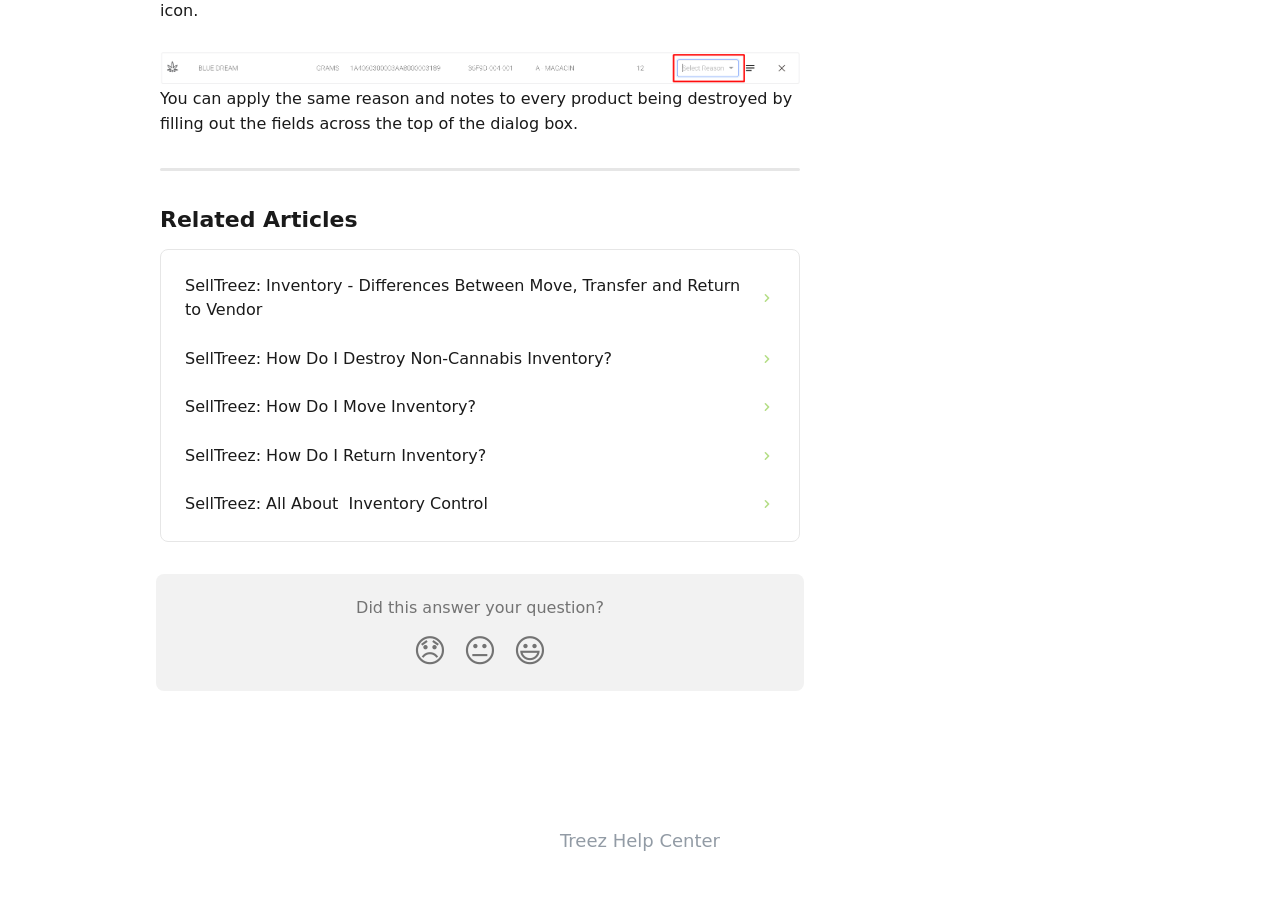Identify the bounding box coordinates of the clickable region required to complete the instruction: "Click on the link to download pulse and digital circuits lab manual". The coordinates should be given as four float numbers within the range of 0 and 1, i.e., [left, top, right, bottom].

None